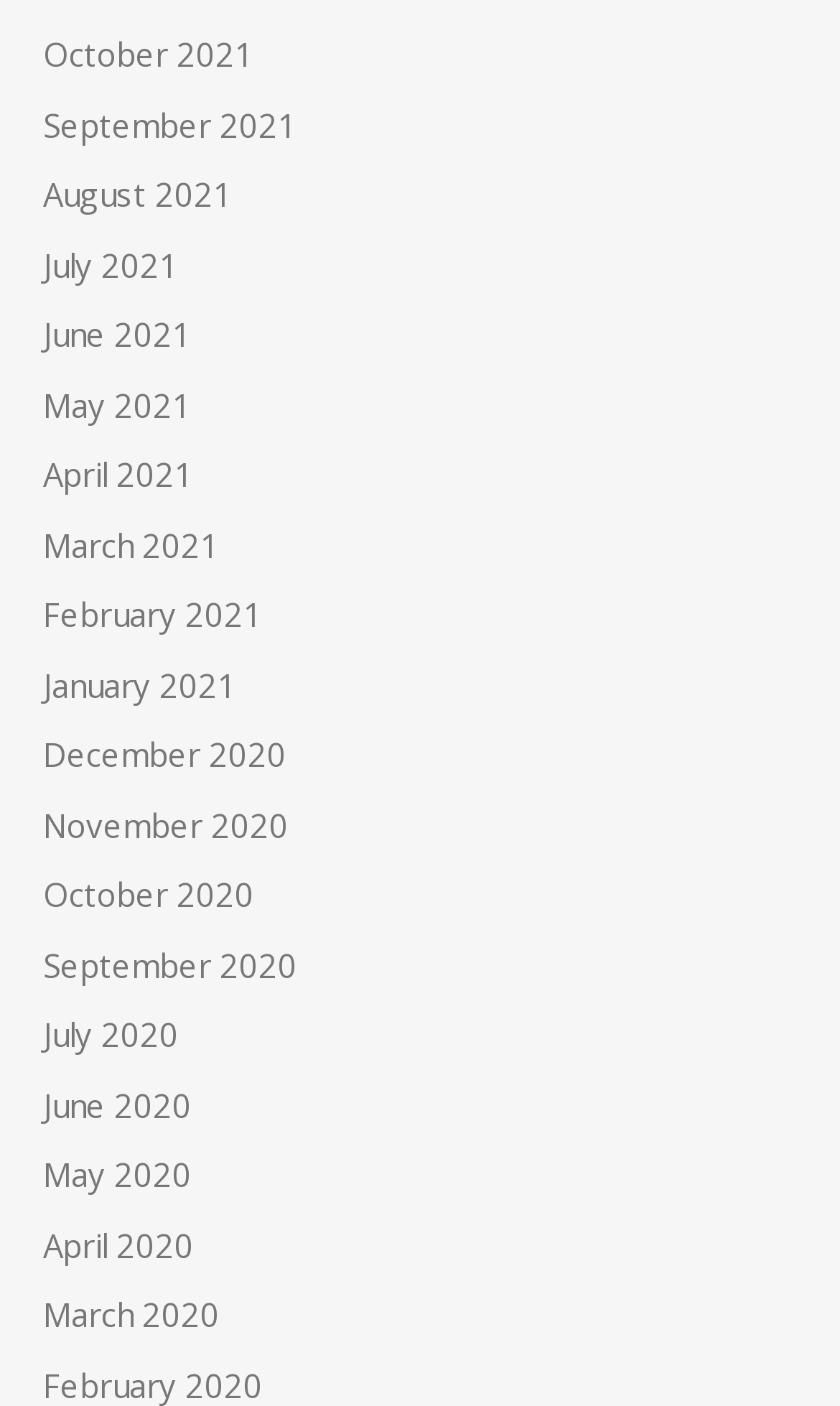Please determine the bounding box coordinates of the section I need to click to accomplish this instruction: "Click on the link to read about the 2023/24 Nigeria Premier Football League Season".

None